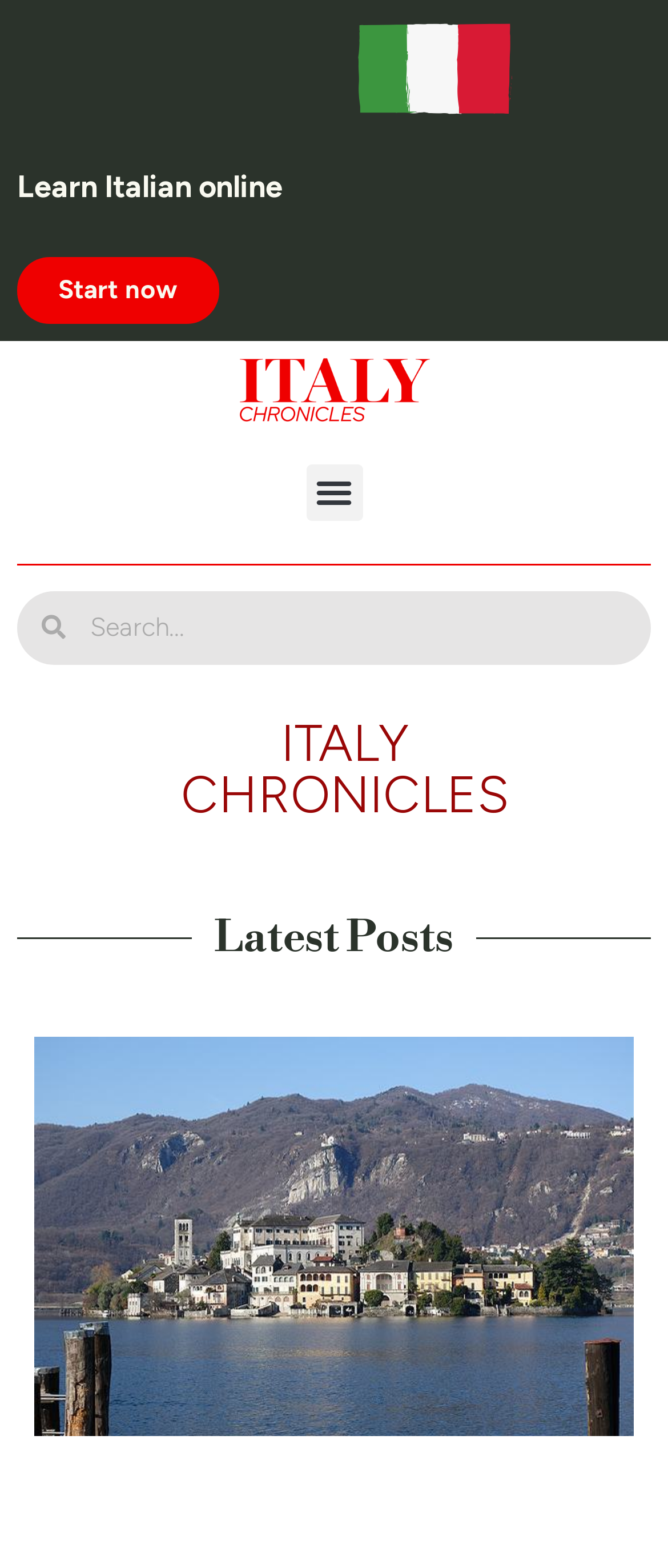What is the color of the link at the top?
Look at the image and respond to the question as thoroughly as possible.

The link at the top has an image with the text 'red', indicating that the link is colored red. This may be a visual cue to draw attention to the link or to indicate its importance.